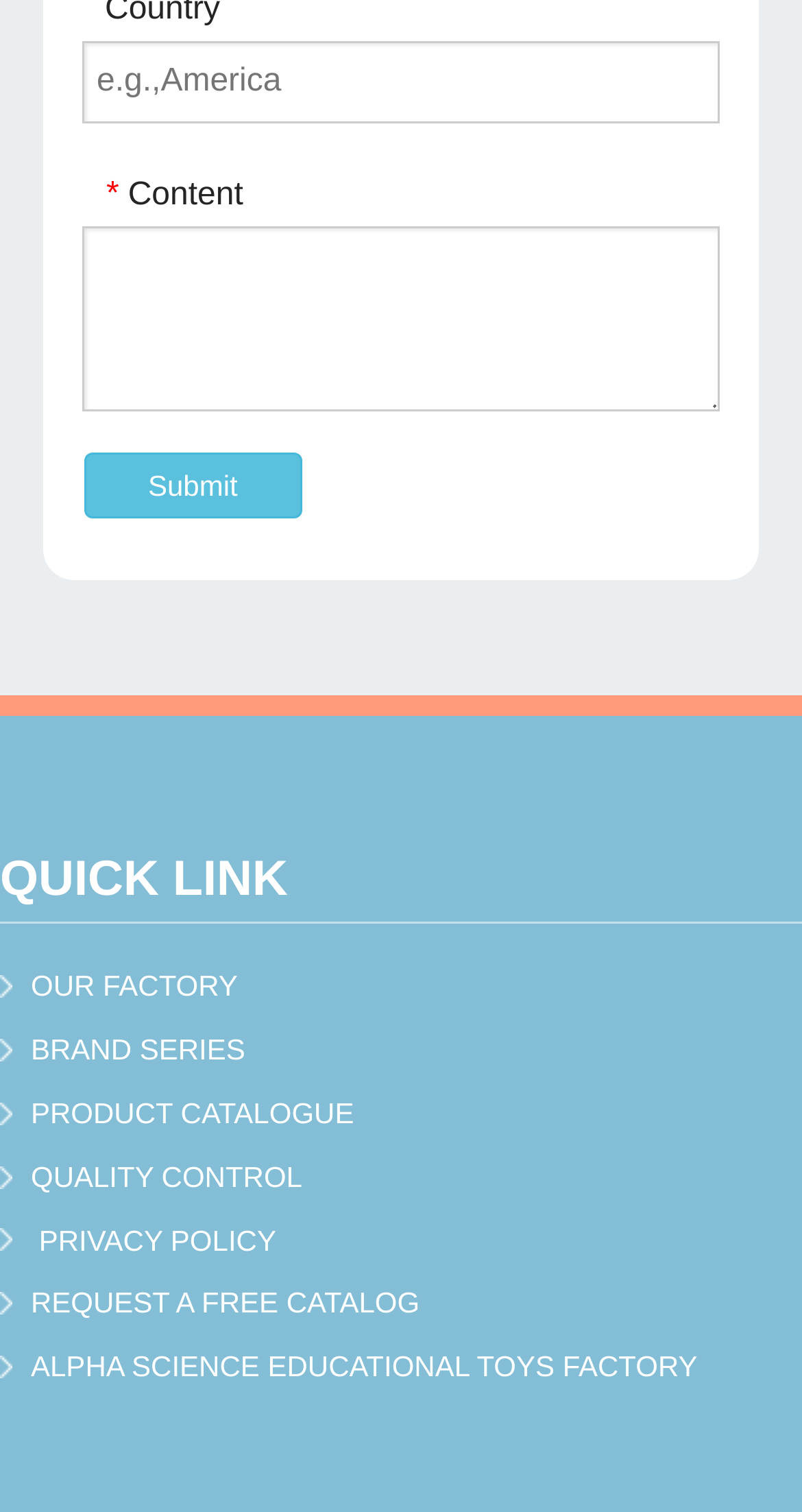What is the function of the 'Submit' button?
By examining the image, provide a one-word or phrase answer.

Submit input